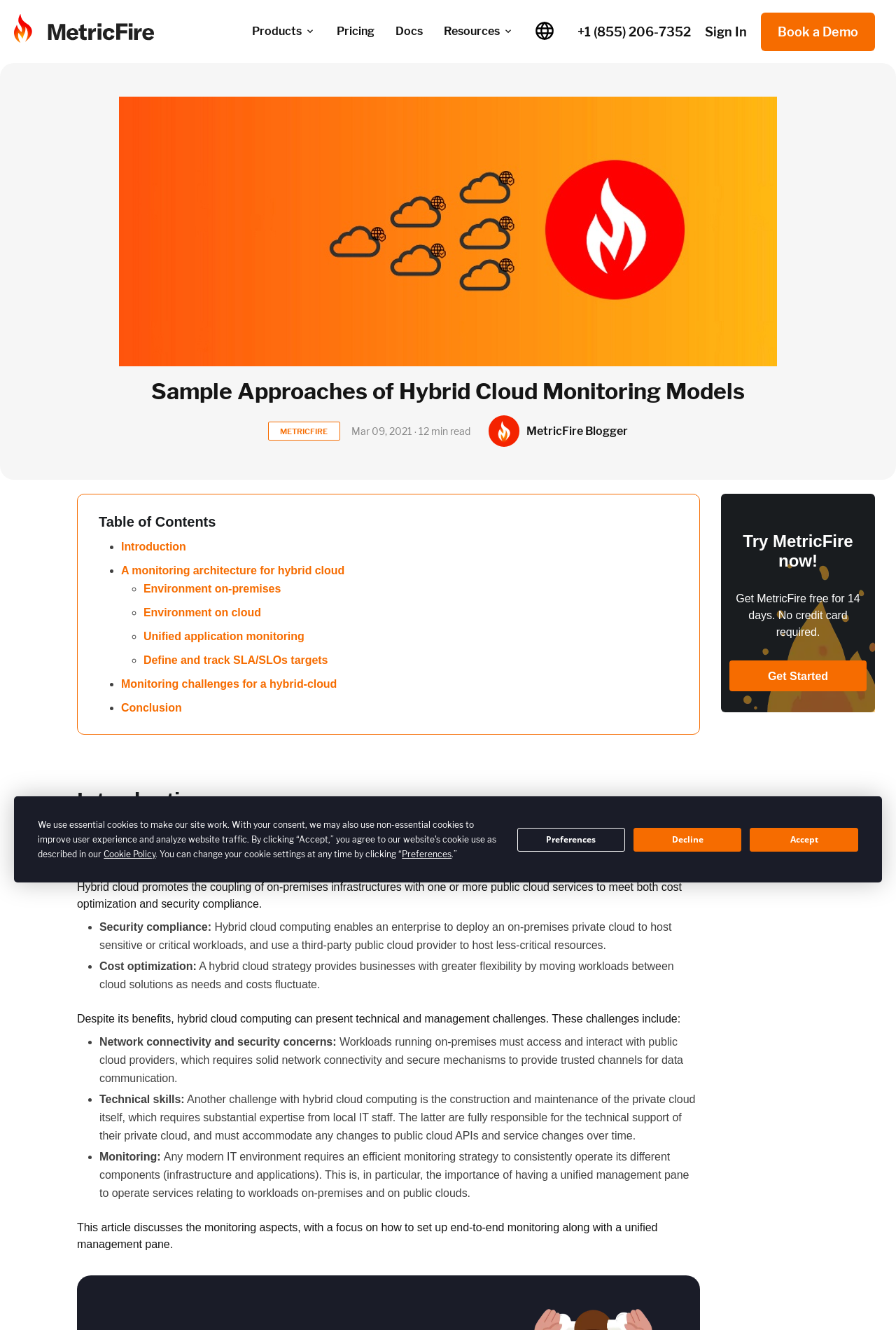Generate a comprehensive description of the webpage.

The webpage is about MetricFire, a company that specializes in monitoring systems, particularly hybrid cloud monitoring models. At the top of the page, there is a cookie consent prompt with buttons to accept, decline, or adjust preferences. Below this, there is a navigation menu with links to products, pricing, documentation, resources, and a sign-in option.

The main content of the page is divided into sections. The first section has a heading "Sample Approaches of Hybrid Cloud Monitoring Models" and features an image of hybrid cloud deployment models. Below this, there is a brief introduction to the article, which discusses the benefits of hybrid cloud computing, including cost optimization and security compliance.

The article then delves into the challenges of hybrid cloud computing, including network connectivity and security concerns, technical skills, and monitoring. The monitoring section is the main focus of the article, which discusses the importance of having a unified management pane to operate services relating to workloads on-premises and on public clouds.

The page also features a table of contents with links to different sections of the article, including introduction, monitoring architecture for hybrid cloud, environment on-premises, environment on cloud, unified application monitoring, and conclusion.

At the bottom of the page, there is a call-to-action section with a heading "Try MetricFire now!" and a button to get started with a 14-day free trial.